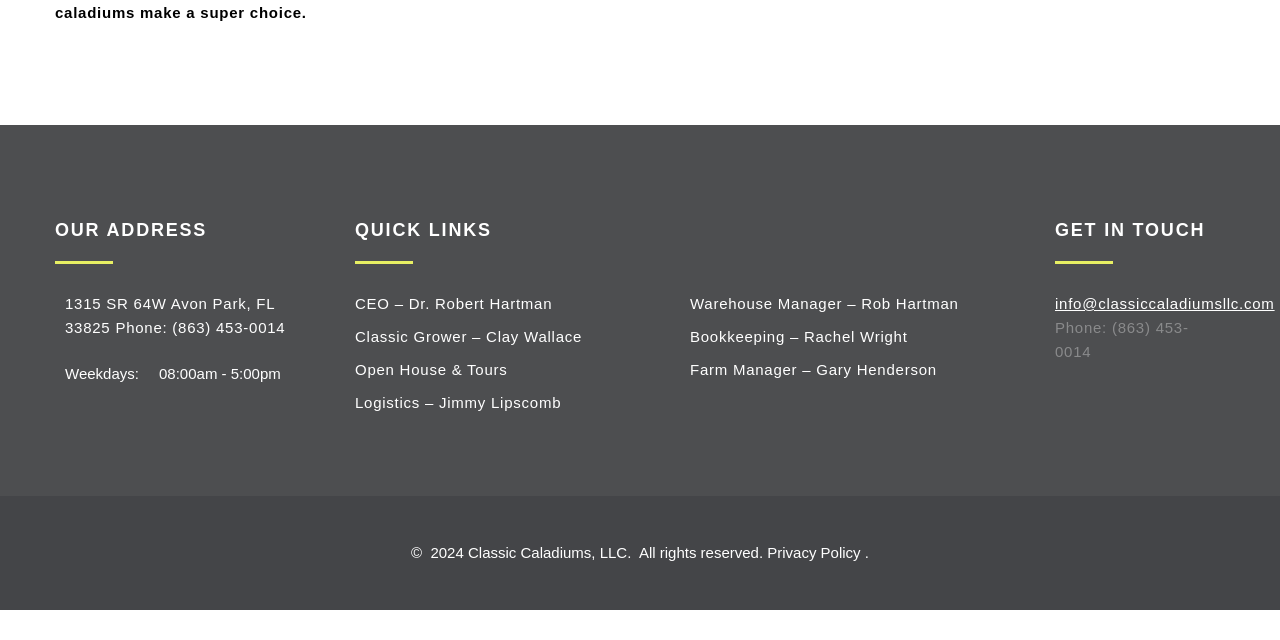Given the description "name="submit" value="Post Comment »"", determine the bounding box of the corresponding UI element.

None